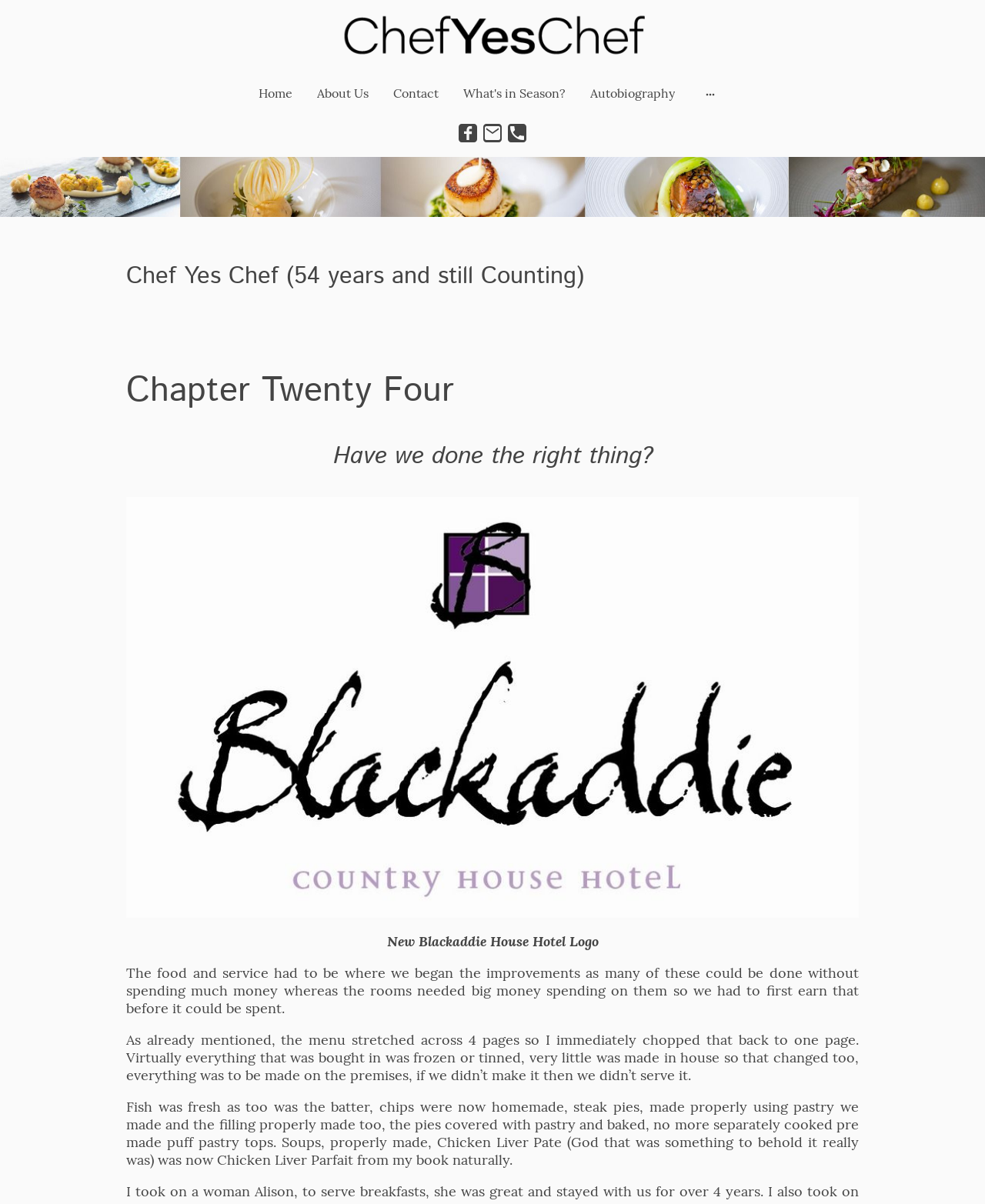Locate the heading on the webpage and return its text.


Chapter Twenty Four